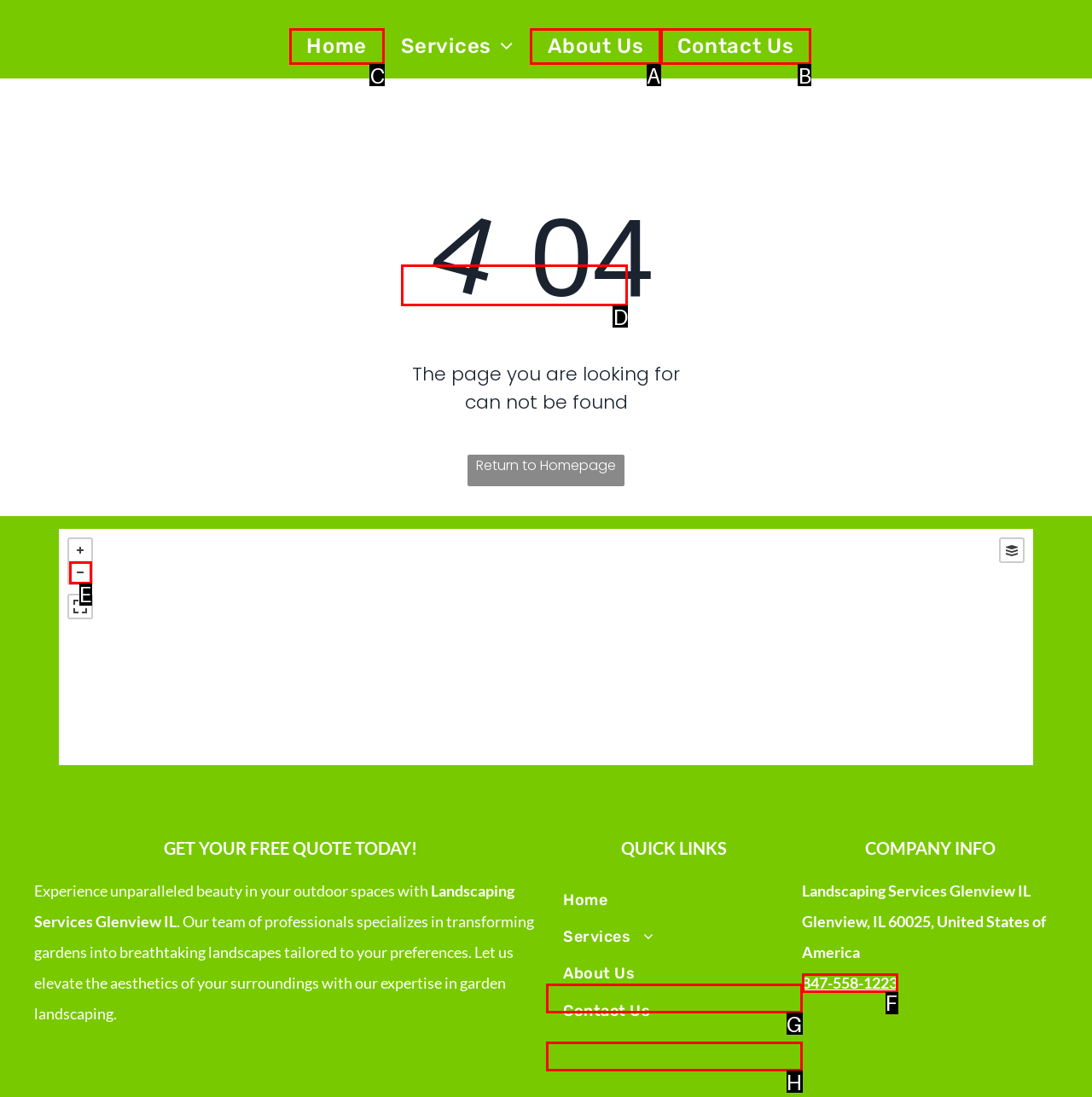Choose the UI element you need to click to carry out the task: Click on Home.
Respond with the corresponding option's letter.

C